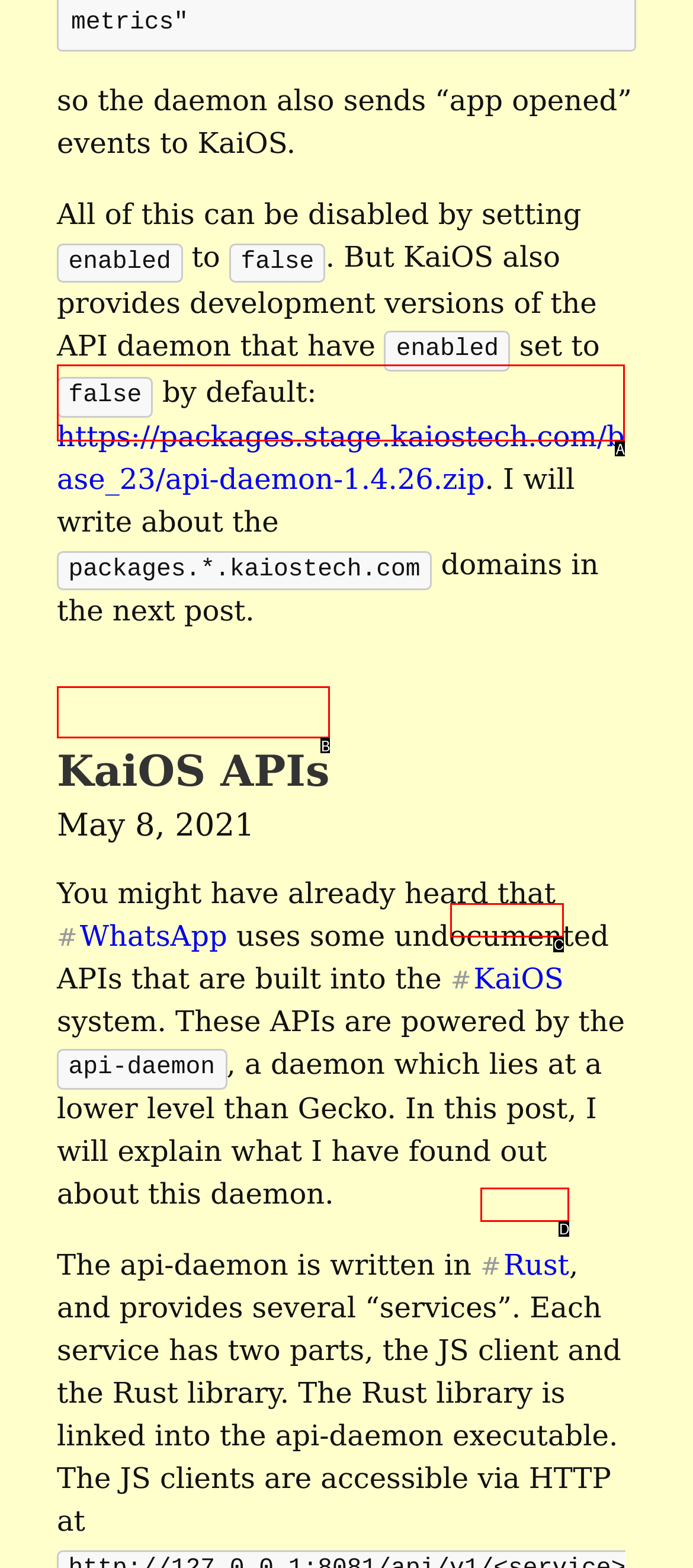Which UI element matches this description: KaiOS APIs?
Reply with the letter of the correct option directly.

B